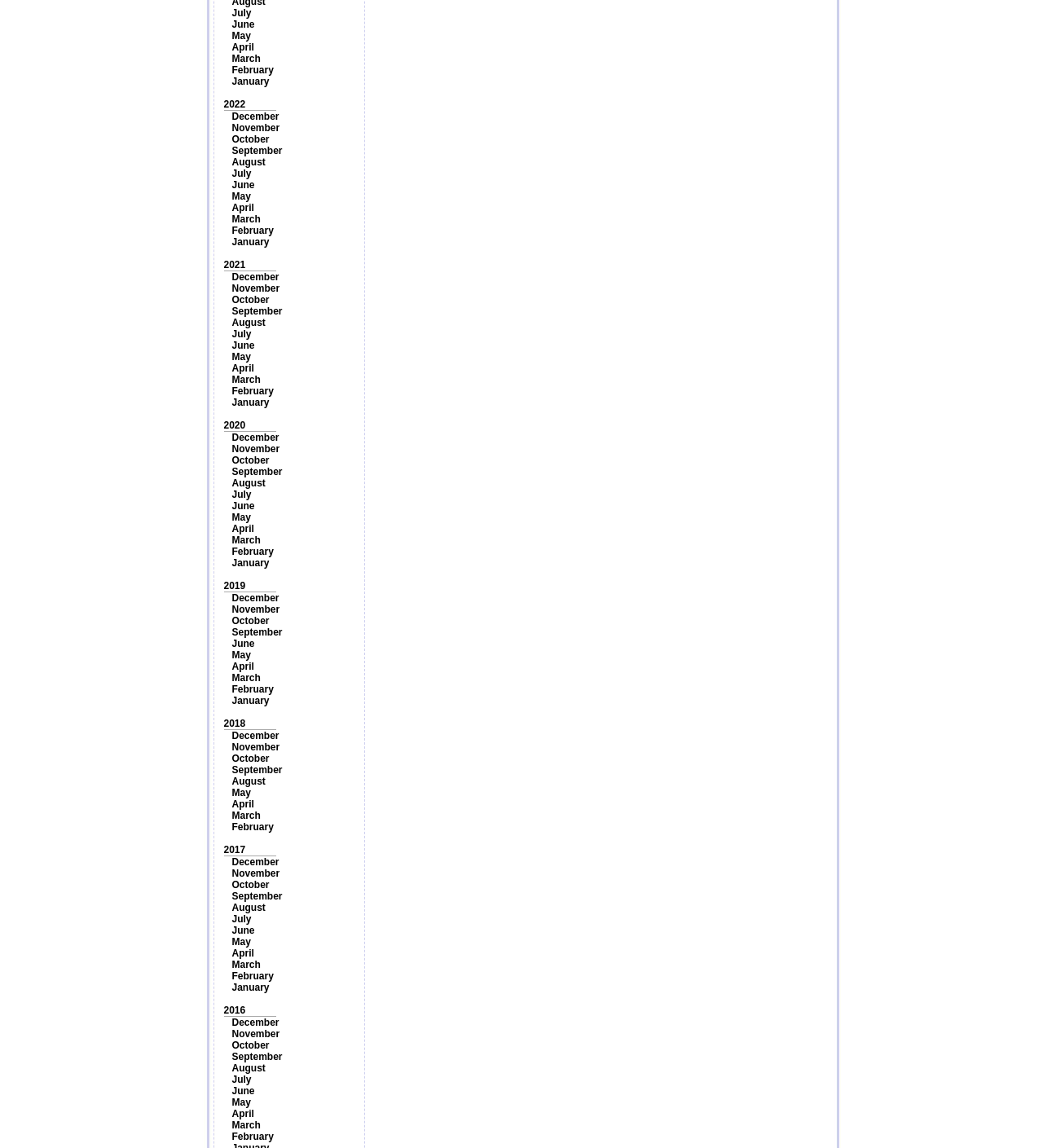Determine the bounding box for the UI element that matches this description: "September".

[0.222, 0.266, 0.271, 0.276]